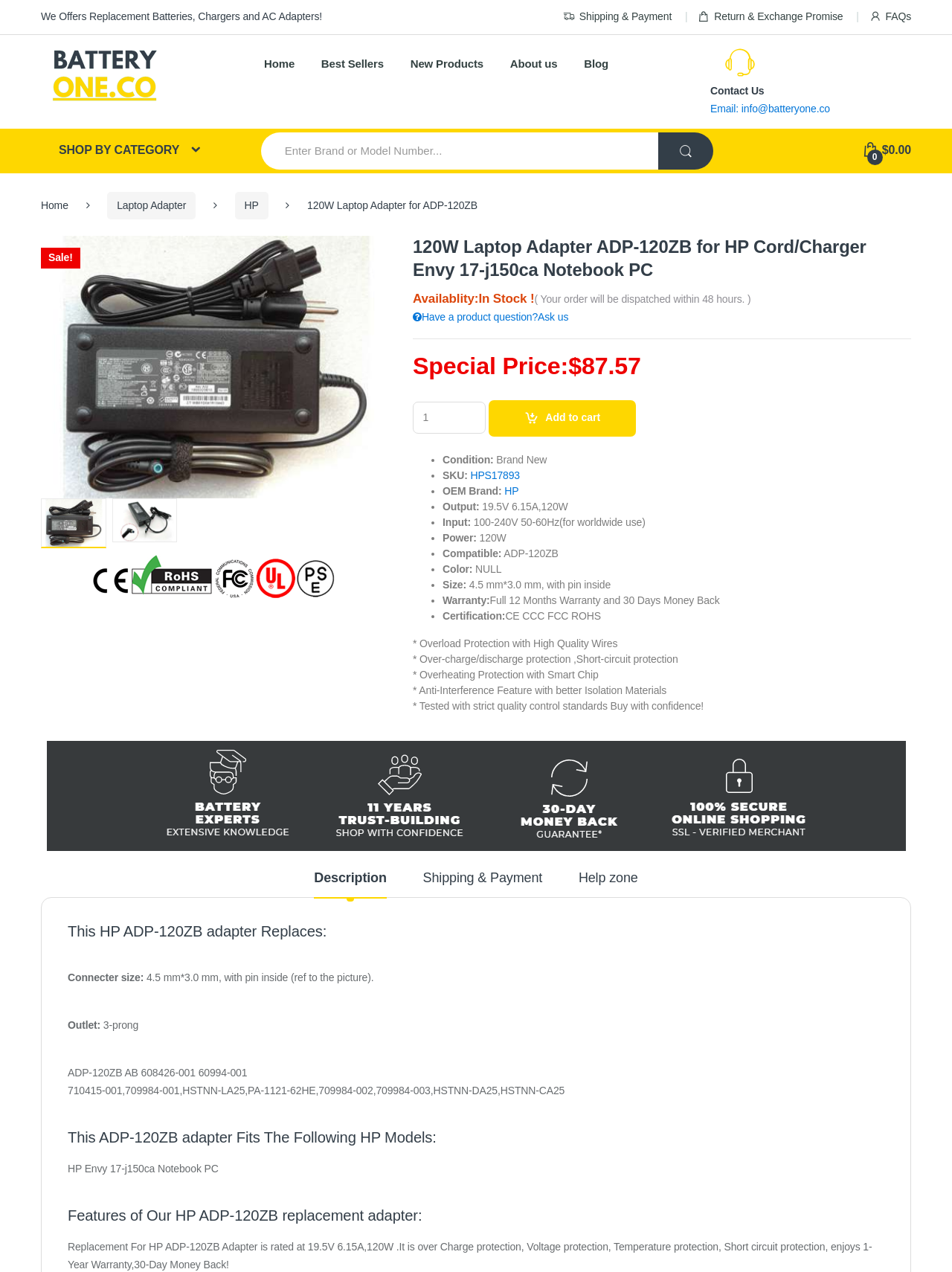Please determine the bounding box coordinates of the element's region to click in order to carry out the following instruction: "Search for laptop adapters". The coordinates should be four float numbers between 0 and 1, i.e., [left, top, right, bottom].

[0.274, 0.104, 0.692, 0.134]